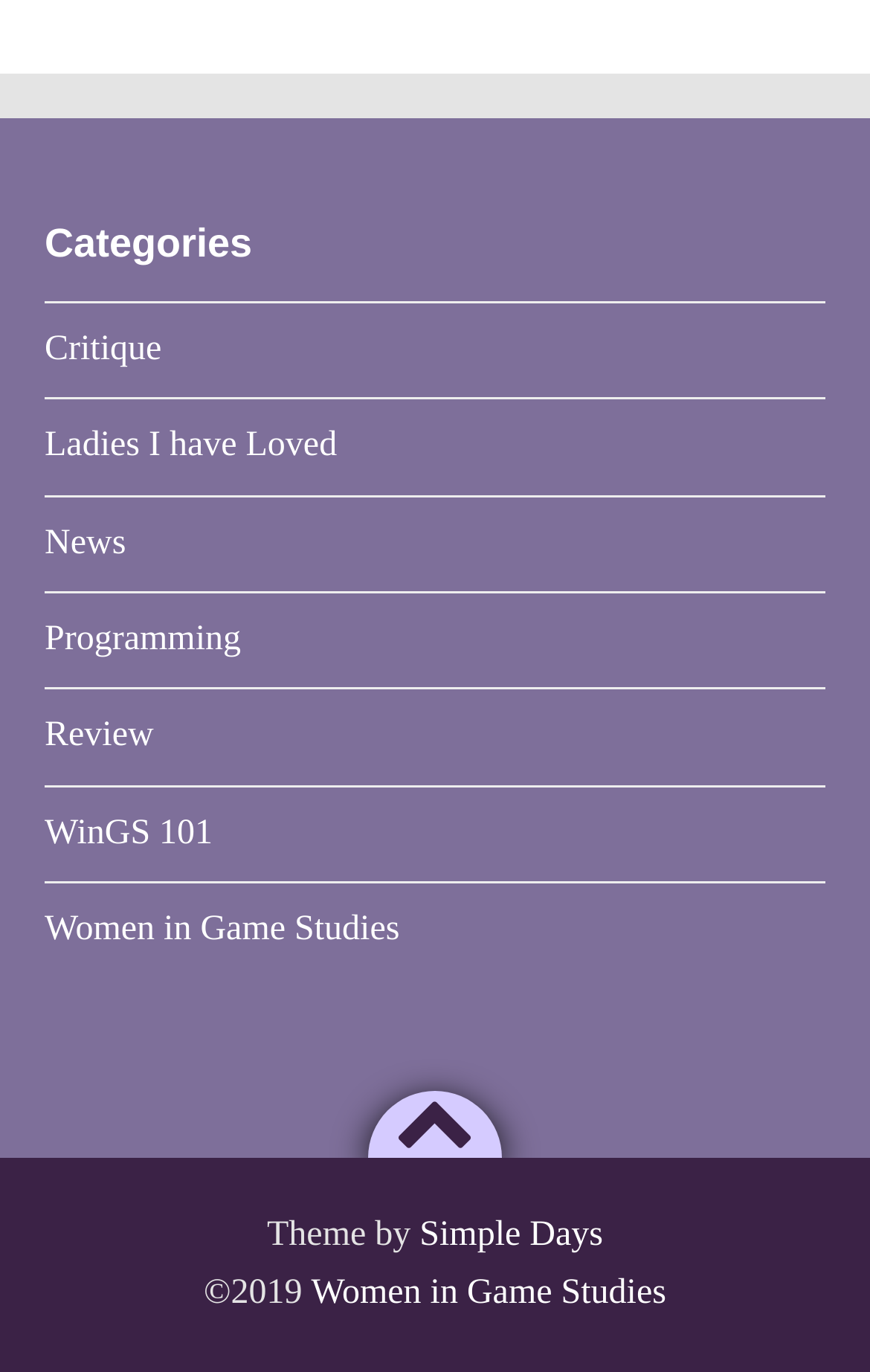Give a concise answer using one word or a phrase to the following question:
What are the categories listed on the webpage?

Critique, Ladies I have Loved, etc.